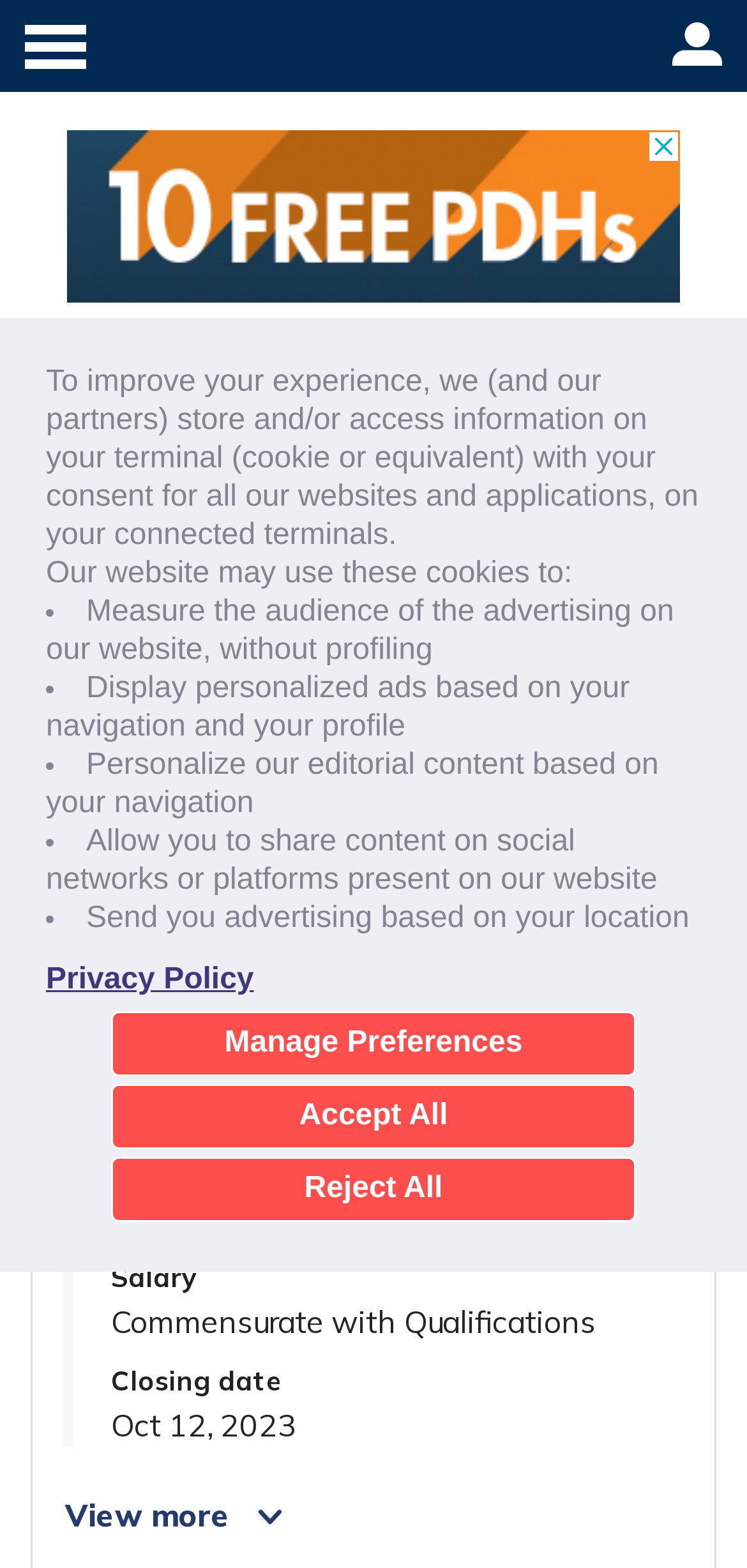Please provide a brief answer to the question using only one word or phrase: 
Where is the job located?

Brookings, South Dakota